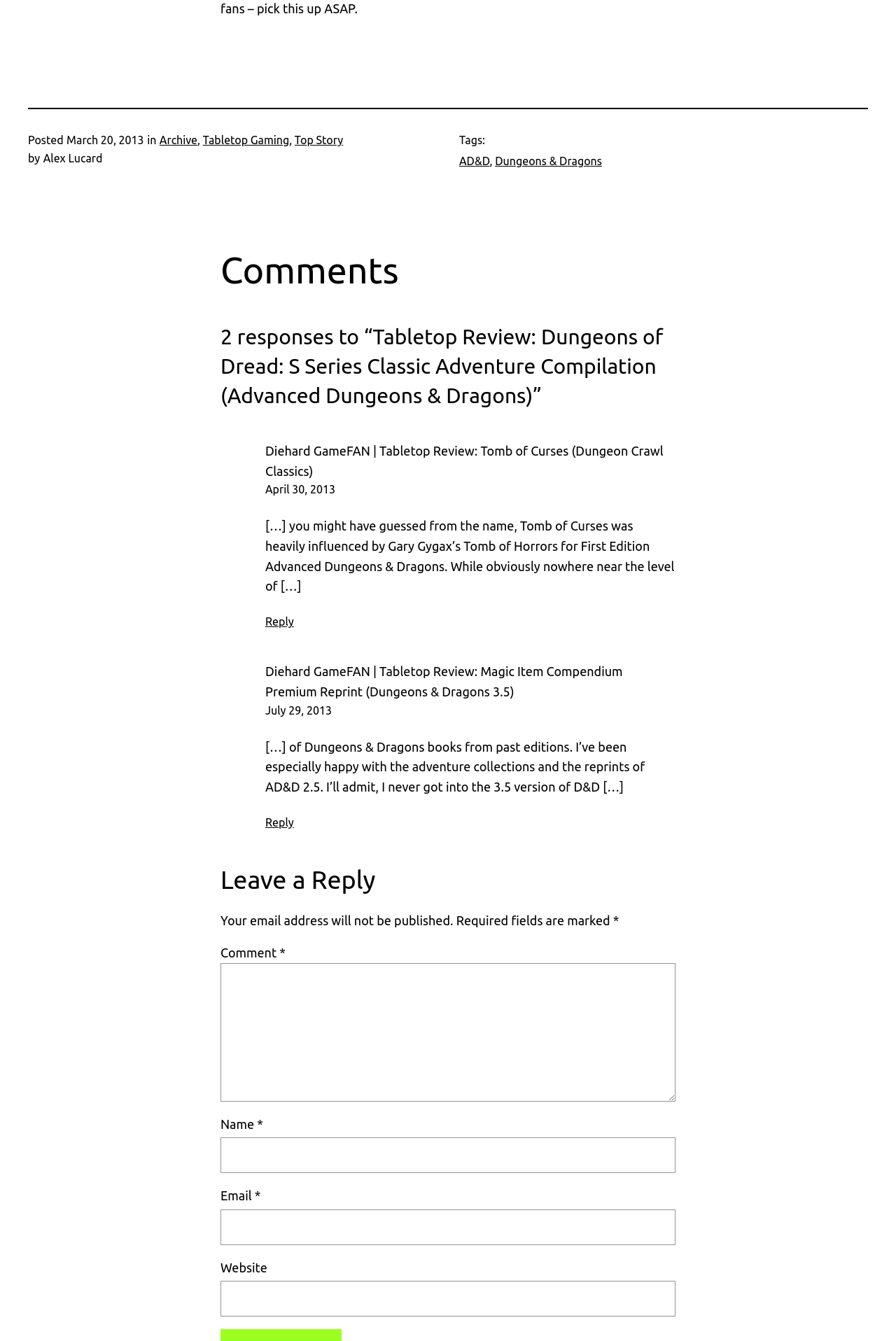From the webpage screenshot, identify the region described by parent_node: Name * name="author". Provide the bounding box coordinates as (top-left x, top-left y, bottom-right x, bottom-right y), with each value being a floating point number between 0 and 1.

[0.246, 0.848, 0.754, 0.875]